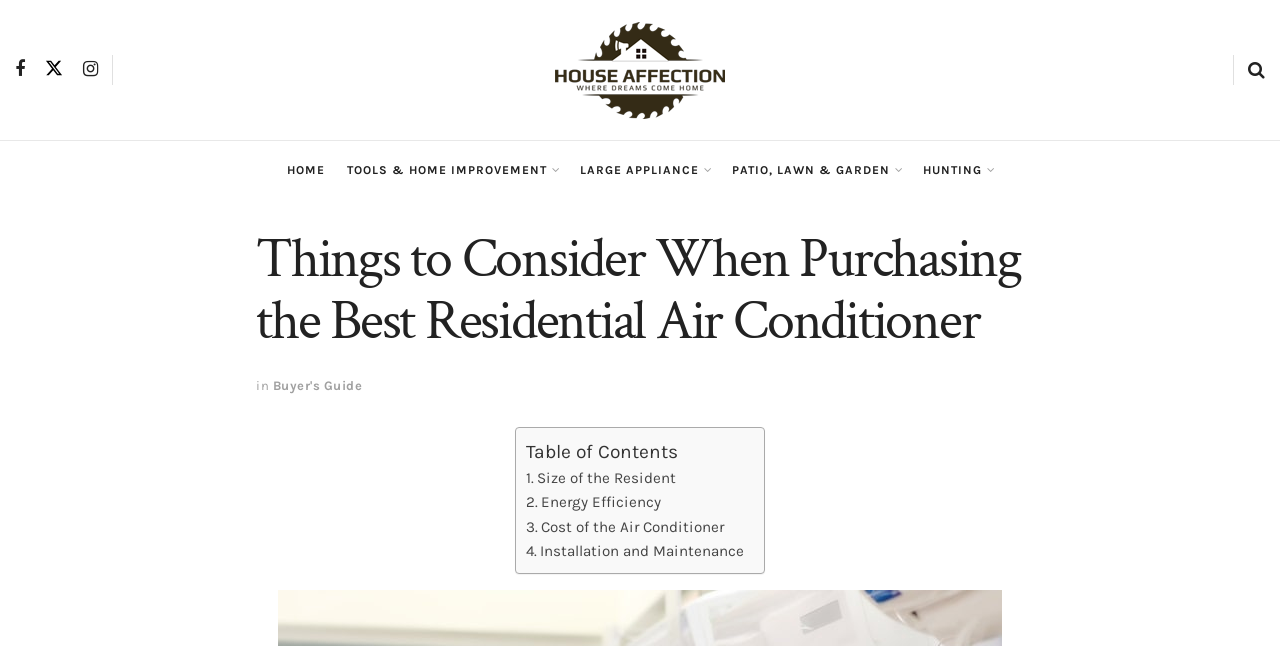Using the information in the image, could you please answer the following question in detail:
What is the website's main topic?

Based on the webpage's content, including the links and headings, it appears that the website is focused on providing information and guidance related to residential air conditioners.